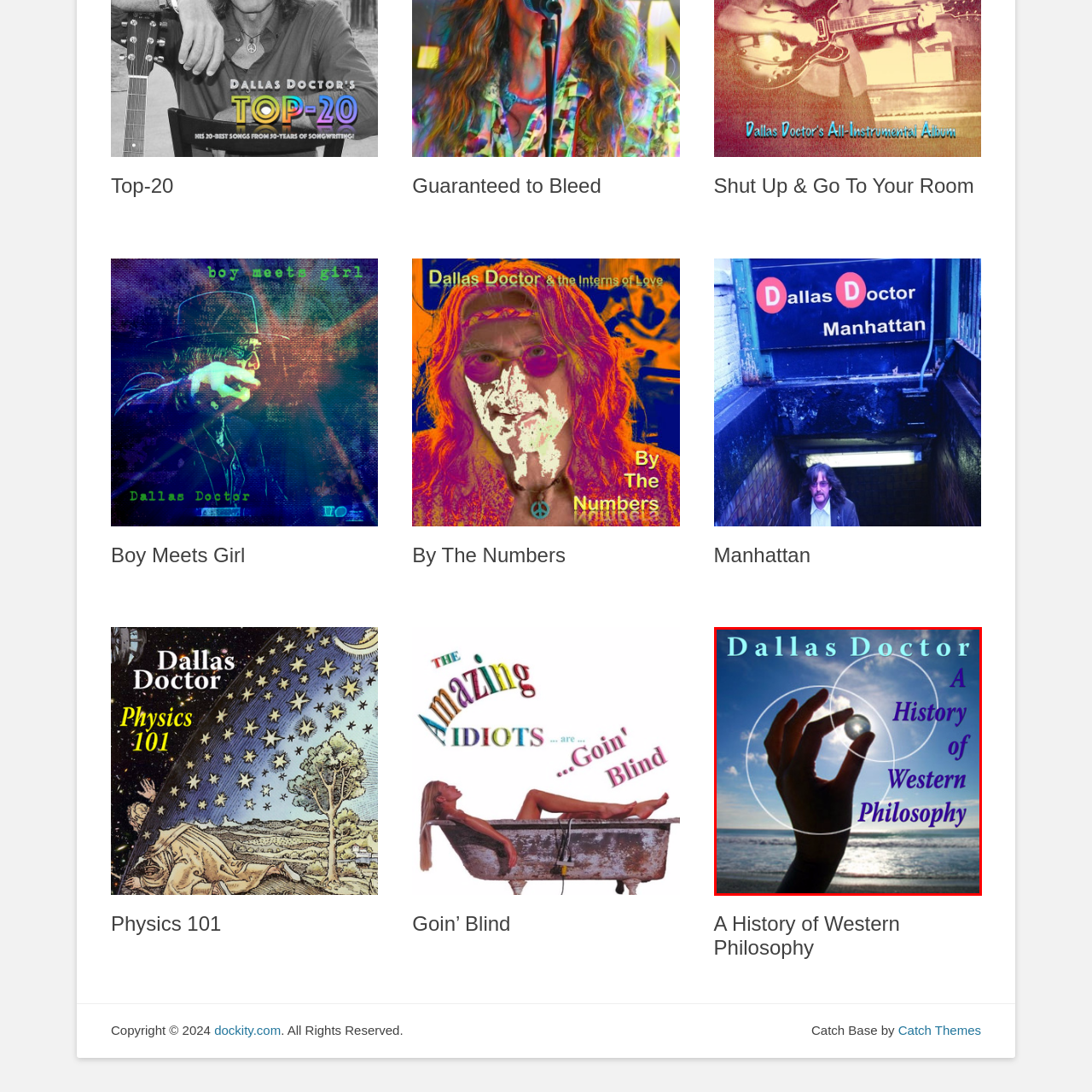What is the title of the book?
Analyze the image inside the red bounding box and provide a one-word or short-phrase answer to the question.

A History of Western Philosophy